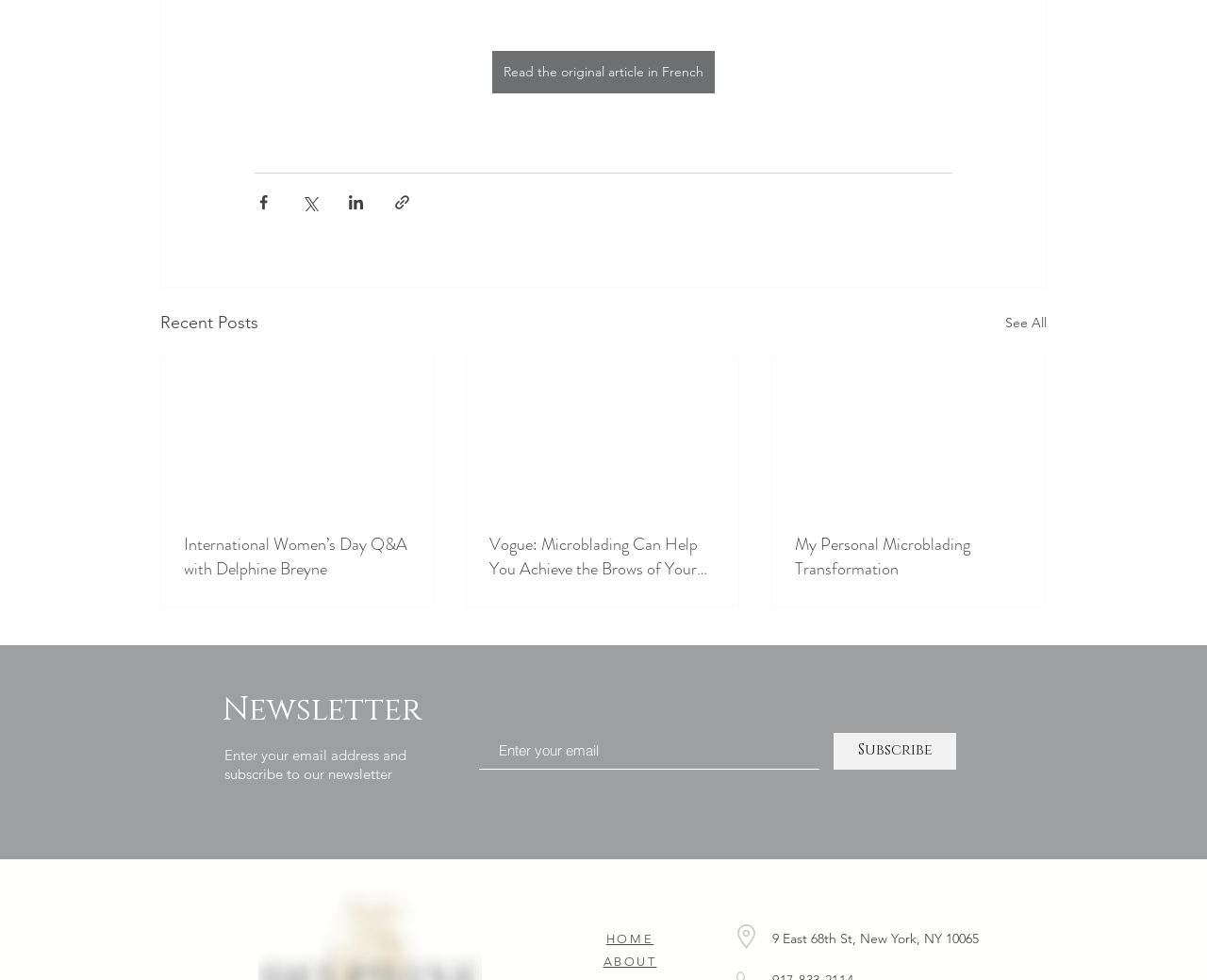Find the bounding box coordinates for the area that should be clicked to accomplish the instruction: "Read the original article in French".

[0.408, 0.052, 0.592, 0.096]